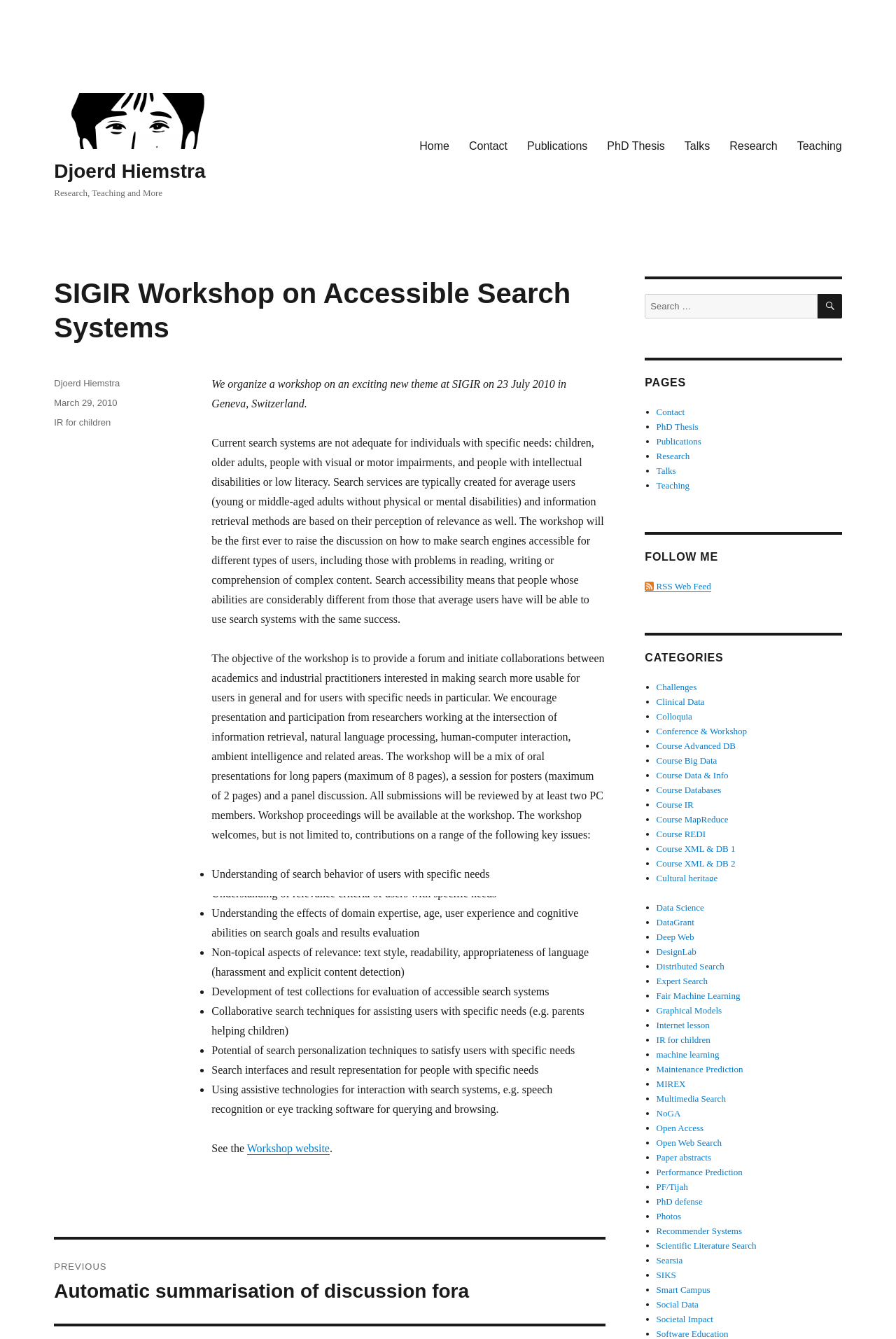Can you specify the bounding box coordinates of the area that needs to be clicked to fulfill the following instruction: "Read the 'SIGIR Workshop on Accessible Search Systems' article"?

[0.06, 0.206, 0.676, 0.258]